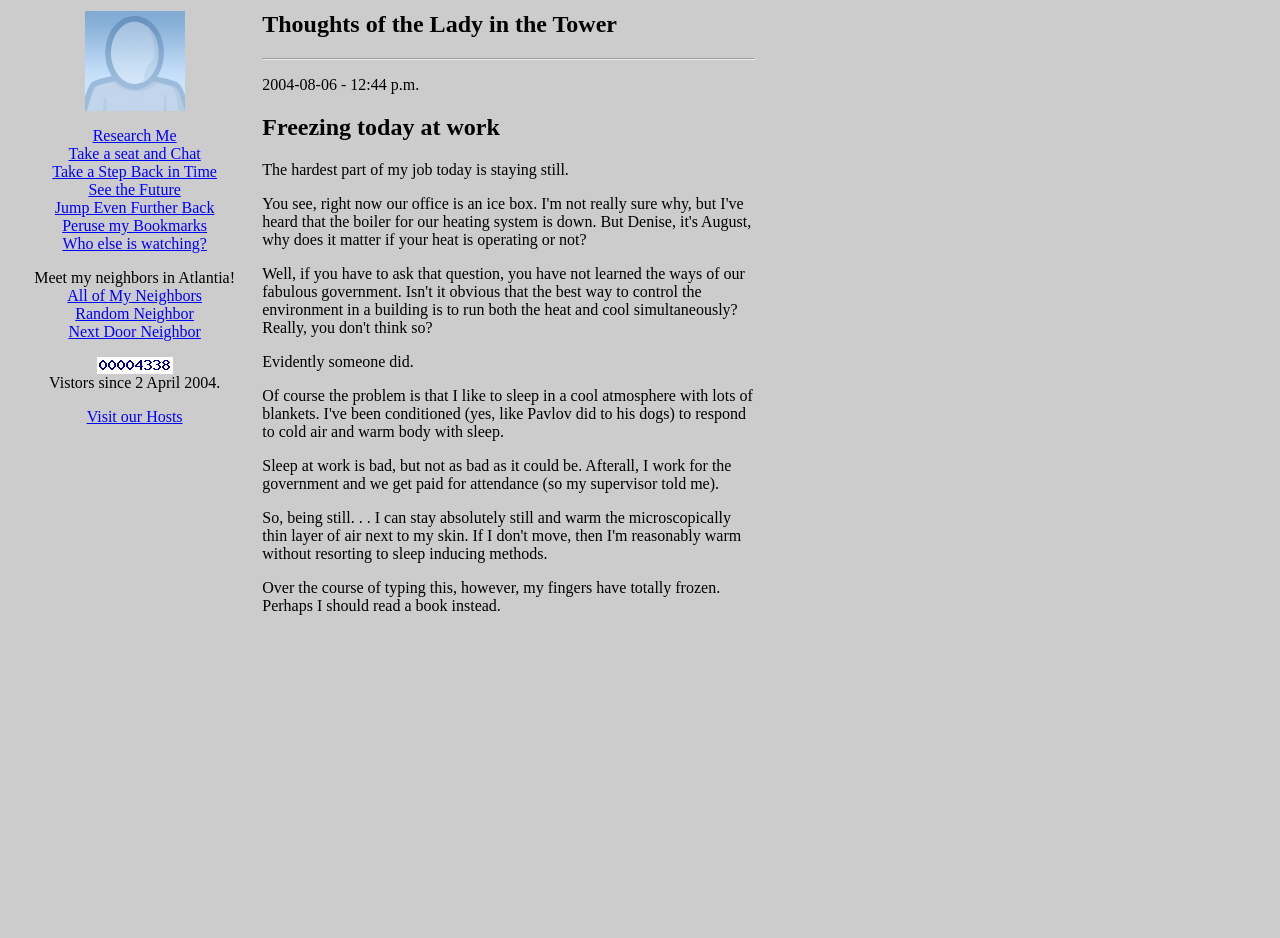Identify the bounding box coordinates of the part that should be clicked to carry out this instruction: "Visit 'StatCounter - Free Web Tracker and Counter'".

[0.075, 0.384, 0.135, 0.402]